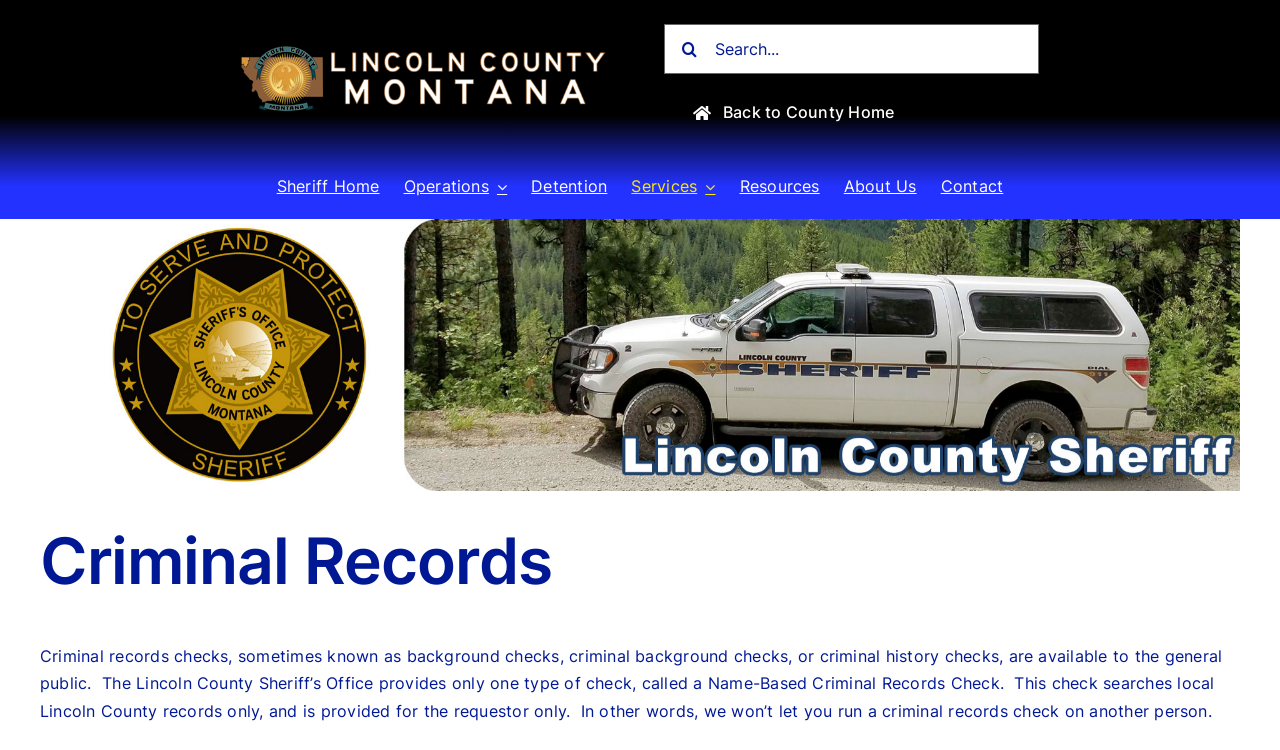Please give the bounding box coordinates of the area that should be clicked to fulfill the following instruction: "Go back to county home". The coordinates should be in the format of four float numbers from 0 to 1, i.e., [left, top, right, bottom].

[0.519, 0.12, 0.721, 0.18]